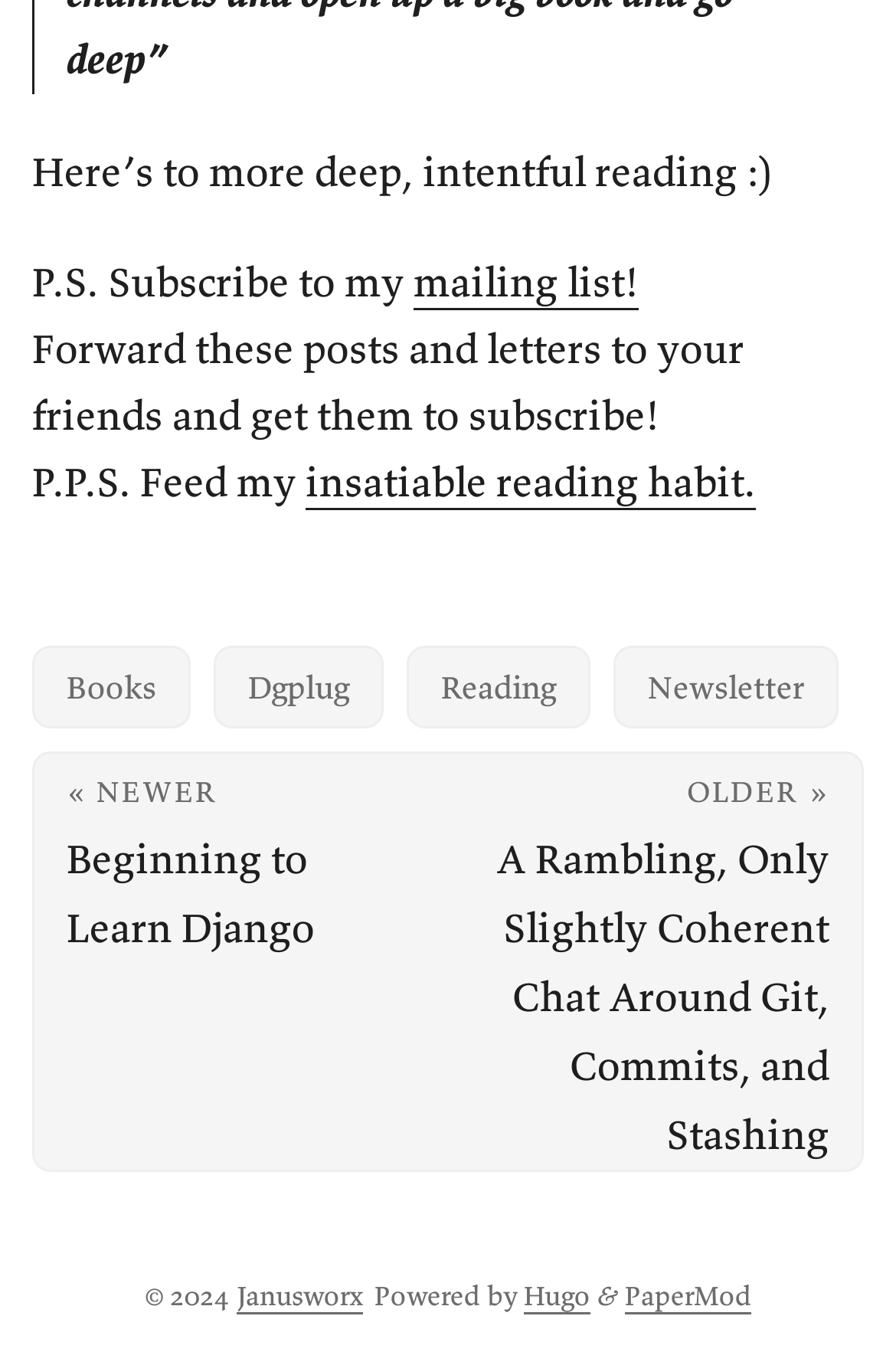Find the bounding box coordinates for the element that must be clicked to complete the instruction: "Read about books". The coordinates should be four float numbers between 0 and 1, indicated as [left, top, right, bottom].

[0.036, 0.472, 0.213, 0.533]